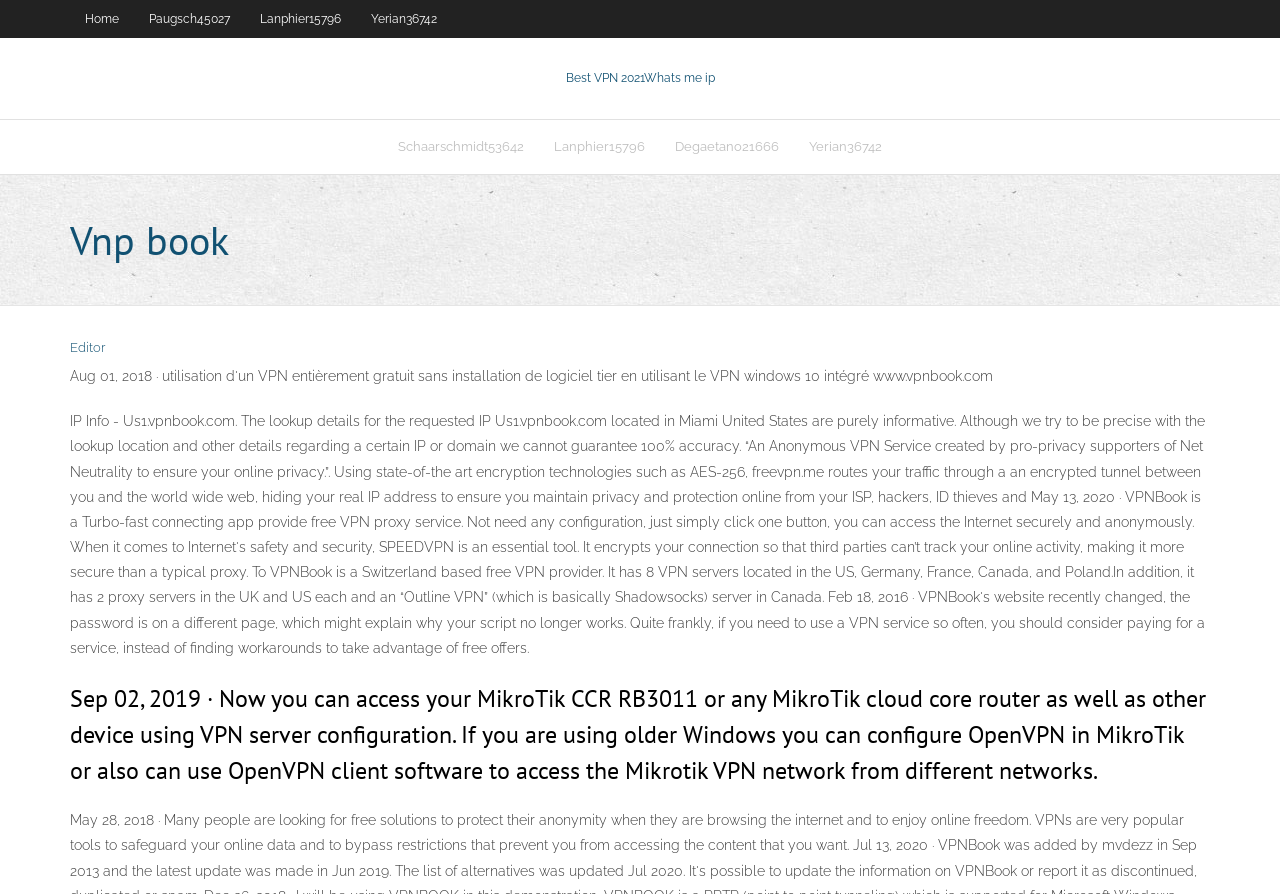Please find the bounding box coordinates for the clickable element needed to perform this instruction: "View Best VPN 2021".

[0.442, 0.079, 0.558, 0.095]